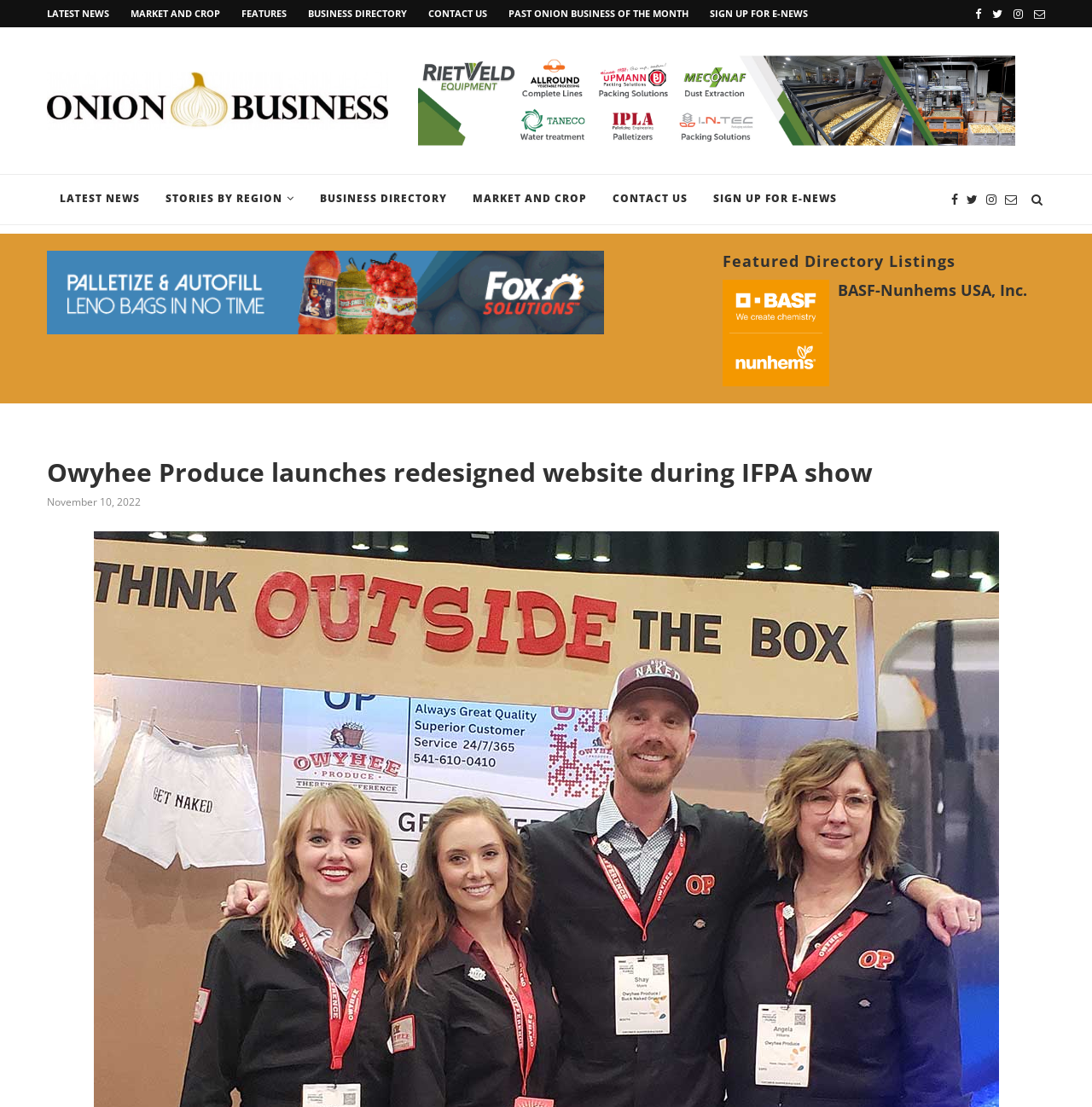Explain in detail what is displayed on the webpage.

The webpage is about Onion Business, with a prominent heading "Onion Business" at the top left corner. Below it, there is a banner image that spans across the top of the page. 

On the top navigation bar, there are seven links: "LATEST NEWS", "MARKET AND CROP", "FEATURES", "BUSINESS DIRECTORY", "CONTACT US", "PAST ONION BUSINESS OF THE MONTH", and "SIGN UP FOR E-NEWS". These links are evenly spaced and take up the entire width of the page.

Below the navigation bar, there is a table with seven links: "LATEST NEWS", "STORIES BY REGION", "BUSINESS DIRECTORY", "MARKET AND CROP", "CONTACT US", "SIGN UP FOR E-NEWS", and an icon. These links are also evenly spaced and take up the entire width of the page.

On the left side of the page, there is a section with a heading "Featured Directory Listings". Below the heading, there are three links, including "BASF-Nunhems USA, Inc.". 

The main content of the page is an article with the title "Owyhee Produce launches redesigned website during IFPA show", which is located below the featured directory listings section. The article has a publication date of "November 10, 2022" and a brief summary. 

There are four social media icons located at the top right corner of the page.